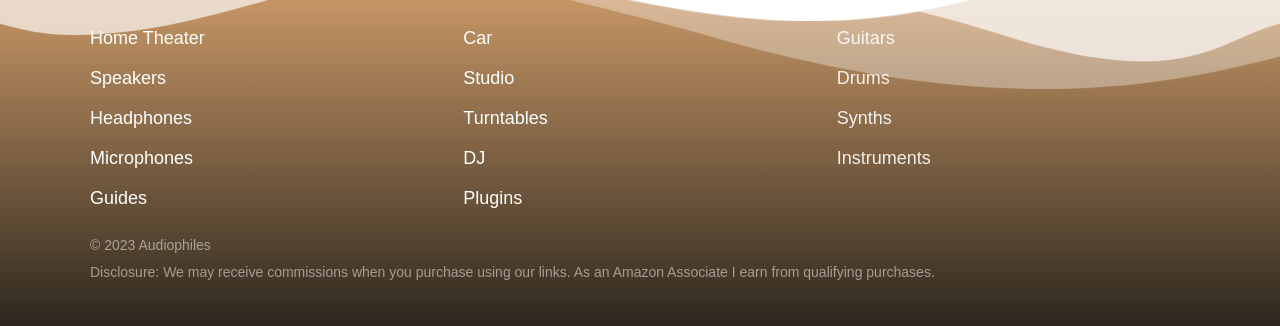Please provide a comprehensive answer to the question based on the screenshot: What is the purpose of the website?

The website appears to be a review website that provides information about various audio equipment products. The presence of affiliate links and a disclosure statement about earning commissions from purchases suggests that the website is also engaged in affiliate marketing.